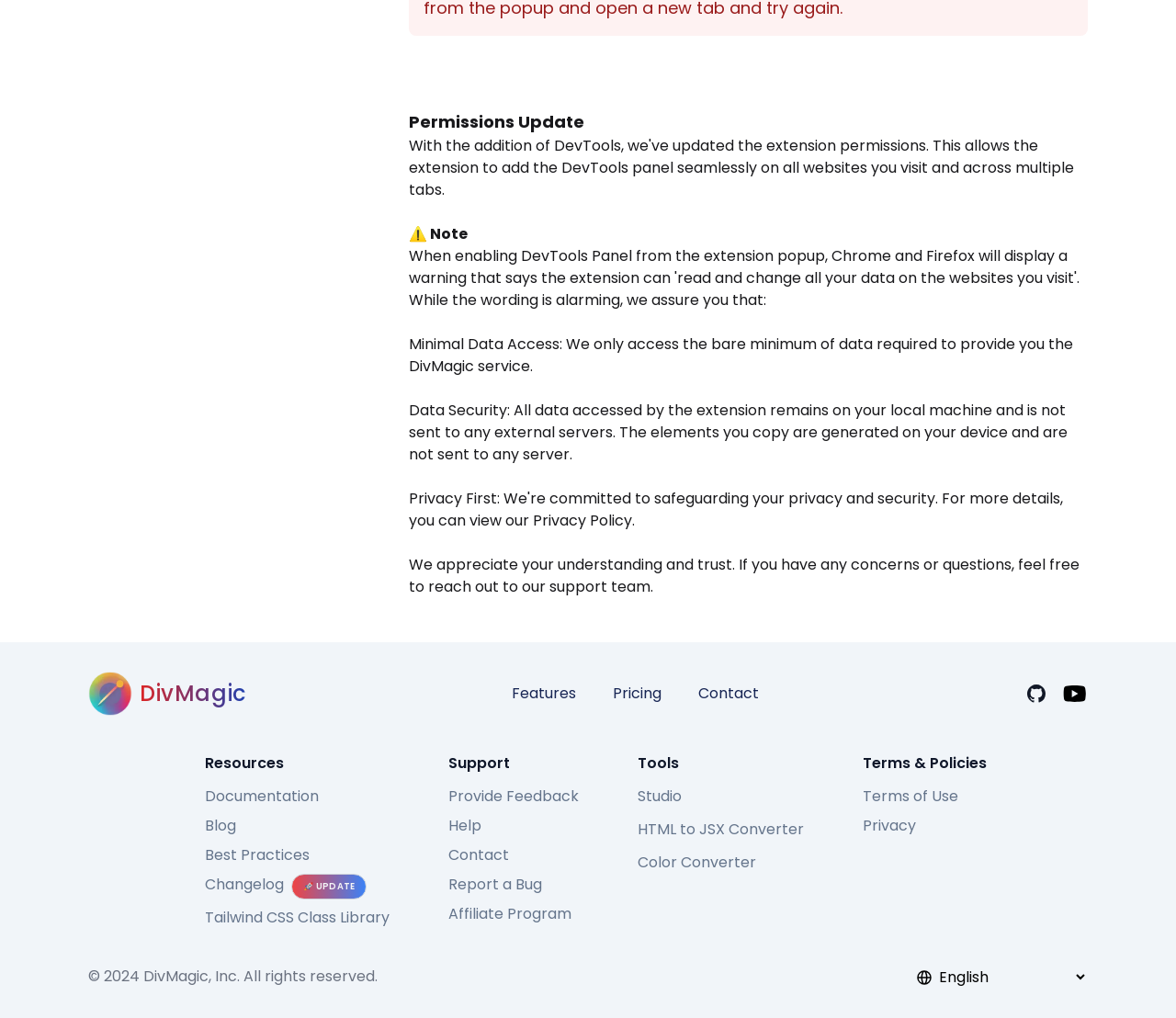What is the purpose of the extension?
Make sure to answer the question with a detailed and comprehensive explanation.

The purpose of the extension can be inferred from the text 'Minimal Data Access: We only access the bare minimum of data required to provide you the DivMagic service.' which explains the extension's data access policy.